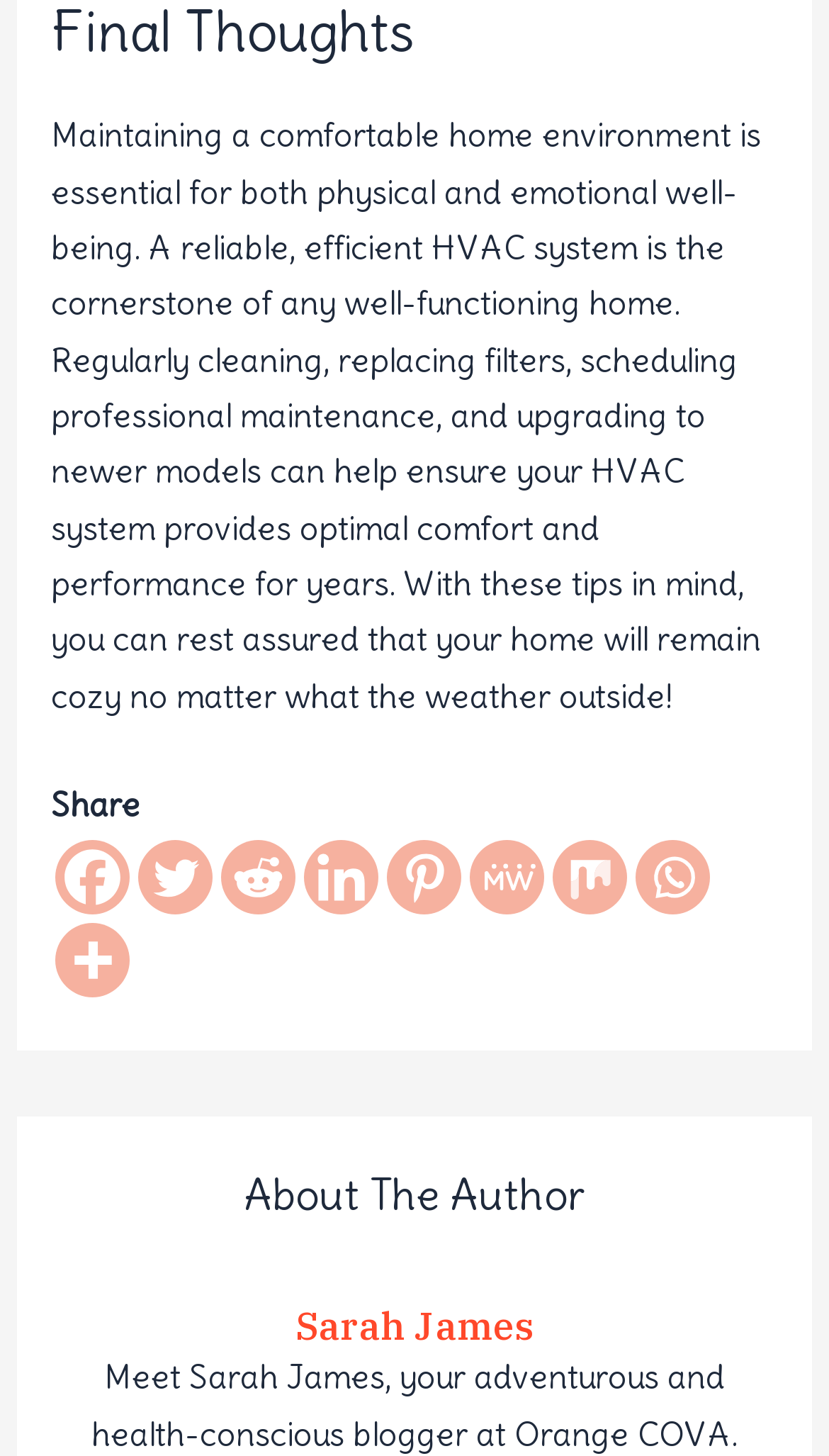Please specify the bounding box coordinates of the region to click in order to perform the following instruction: "Read about the author".

[0.101, 0.801, 0.899, 0.838]